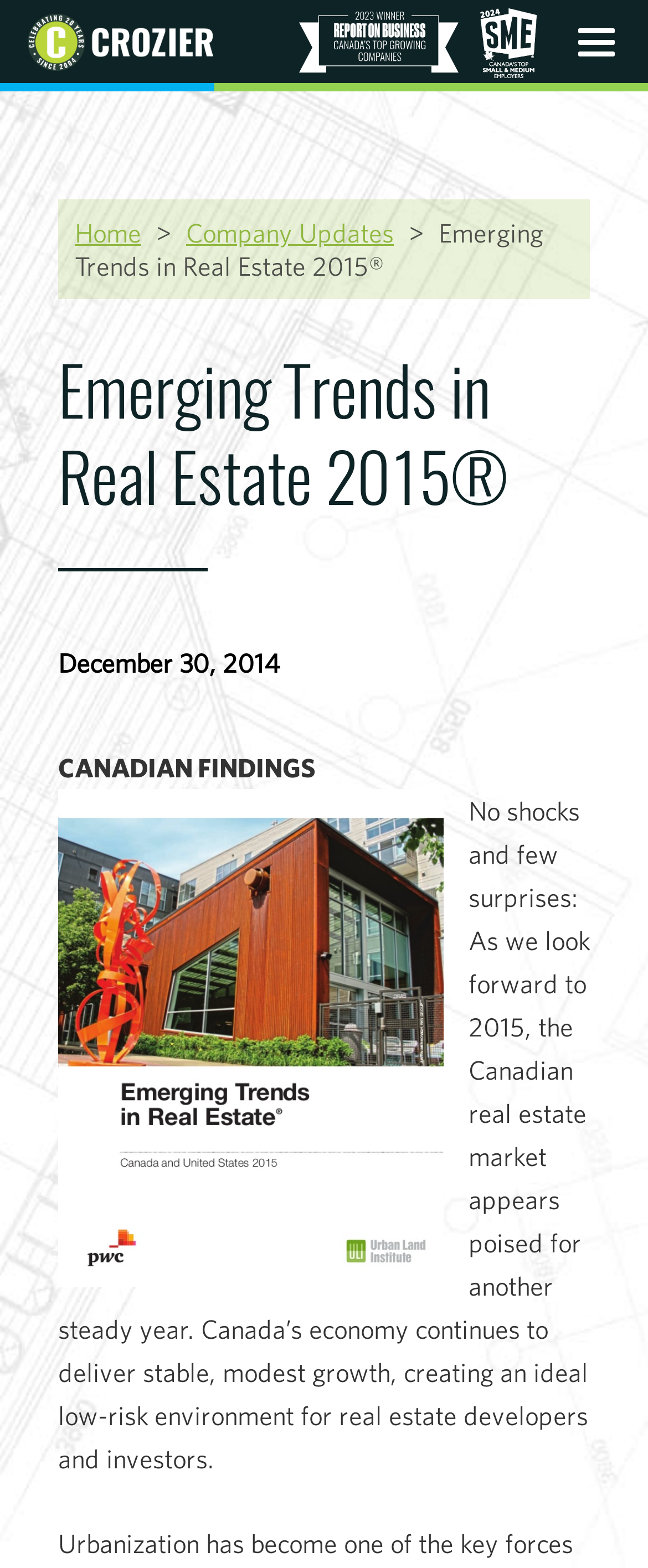Locate the bounding box coordinates of the element that should be clicked to execute the following instruction: "Edit this page".

None